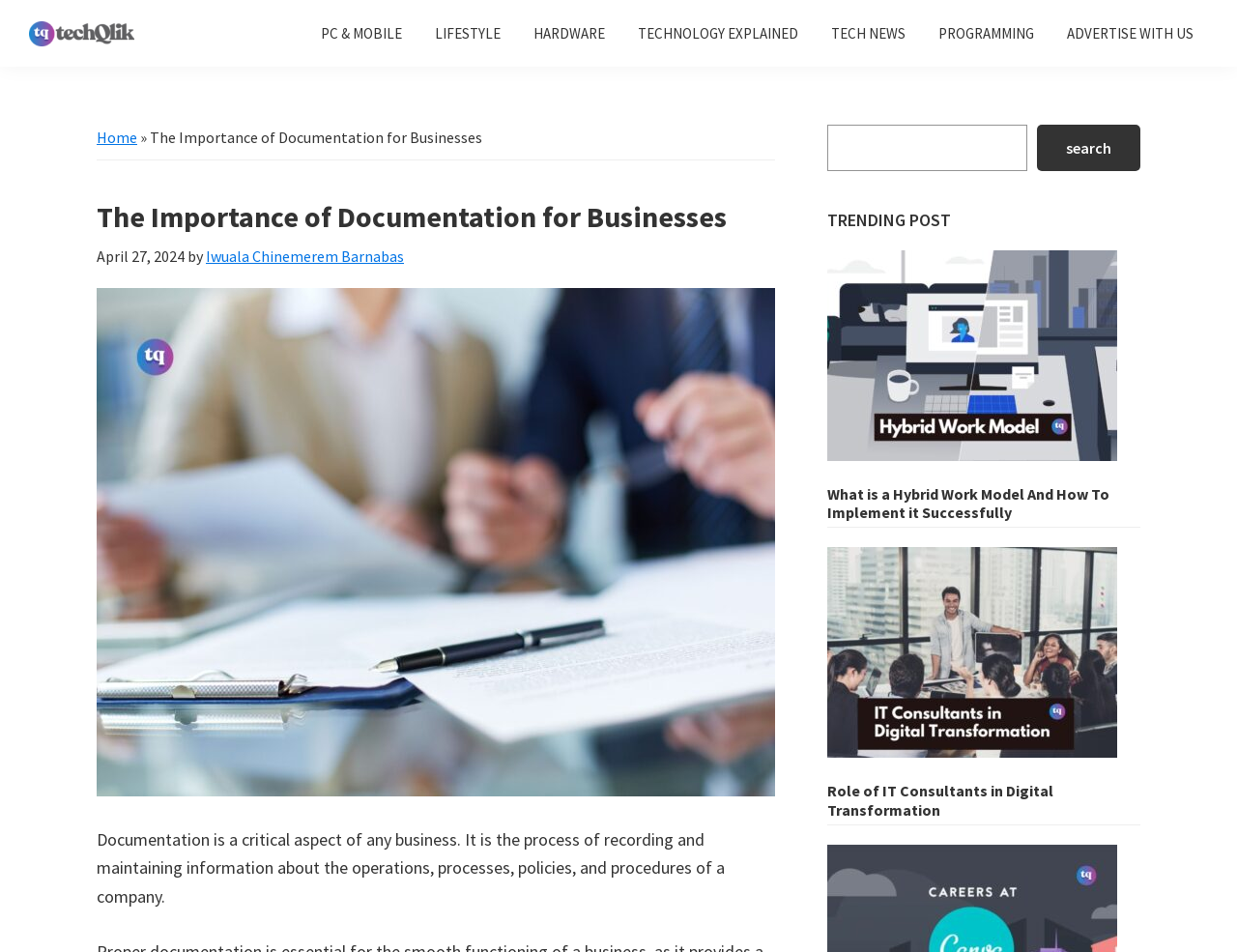What is the date of the article?
Based on the image, give a one-word or short phrase answer.

April 27, 2024